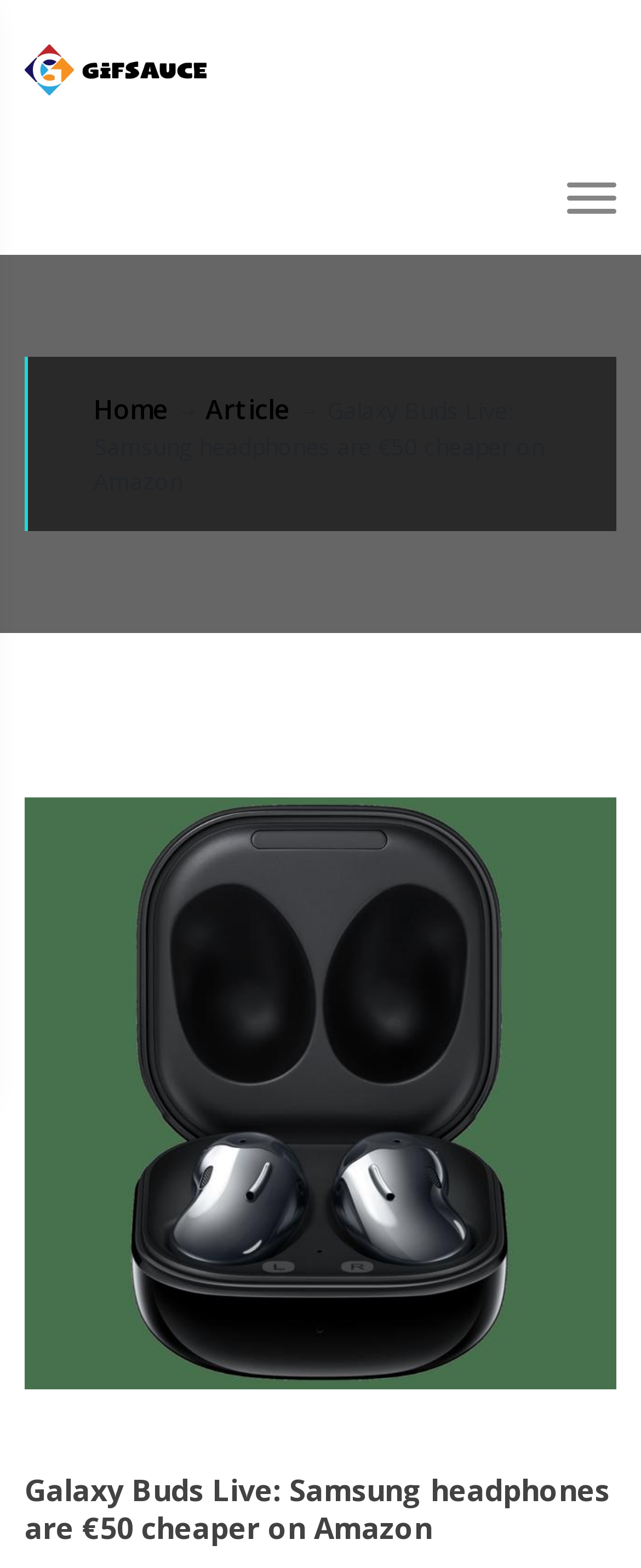What is the website's navigation menu?
Refer to the image and give a detailed answer to the query.

The navigation menu can be found in the link elements, which are 'Home' and 'Article'. These links are likely part of the website's navigation menu, allowing users to navigate to different sections of the website.